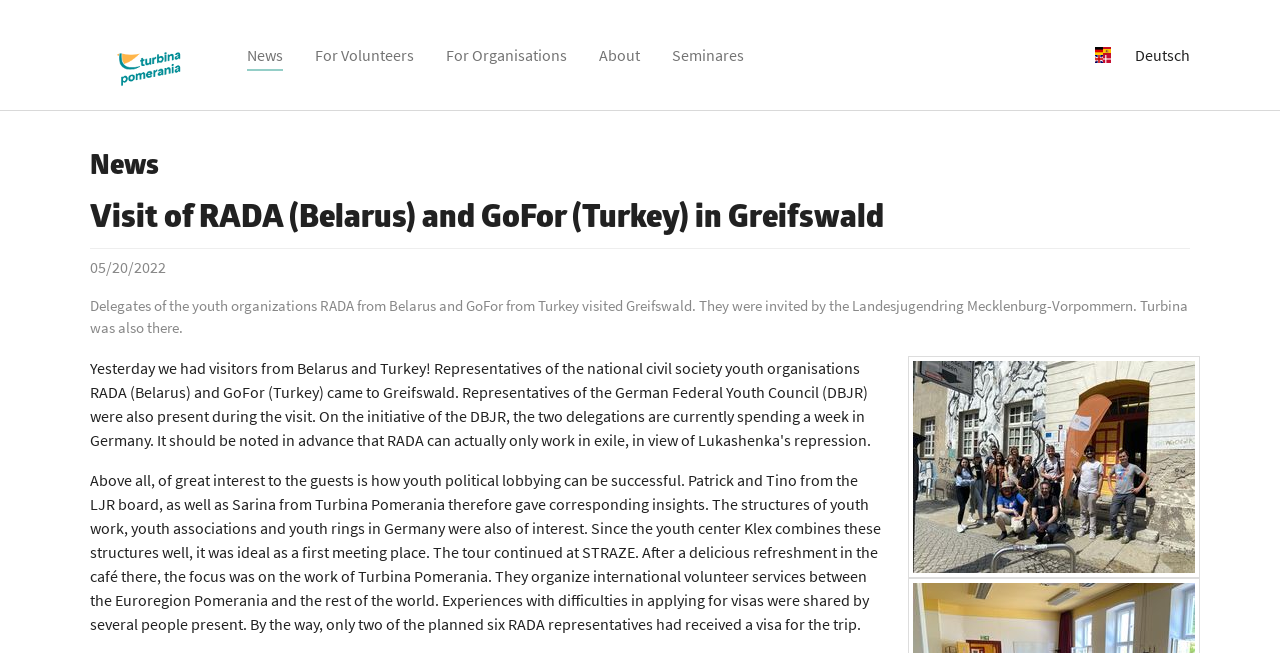Please find the bounding box coordinates in the format (top-left x, top-left y, bottom-right x, bottom-right y) for the given element description. Ensure the coordinates are floating point numbers between 0 and 1. Description: About

[0.455, 0.054, 0.512, 0.115]